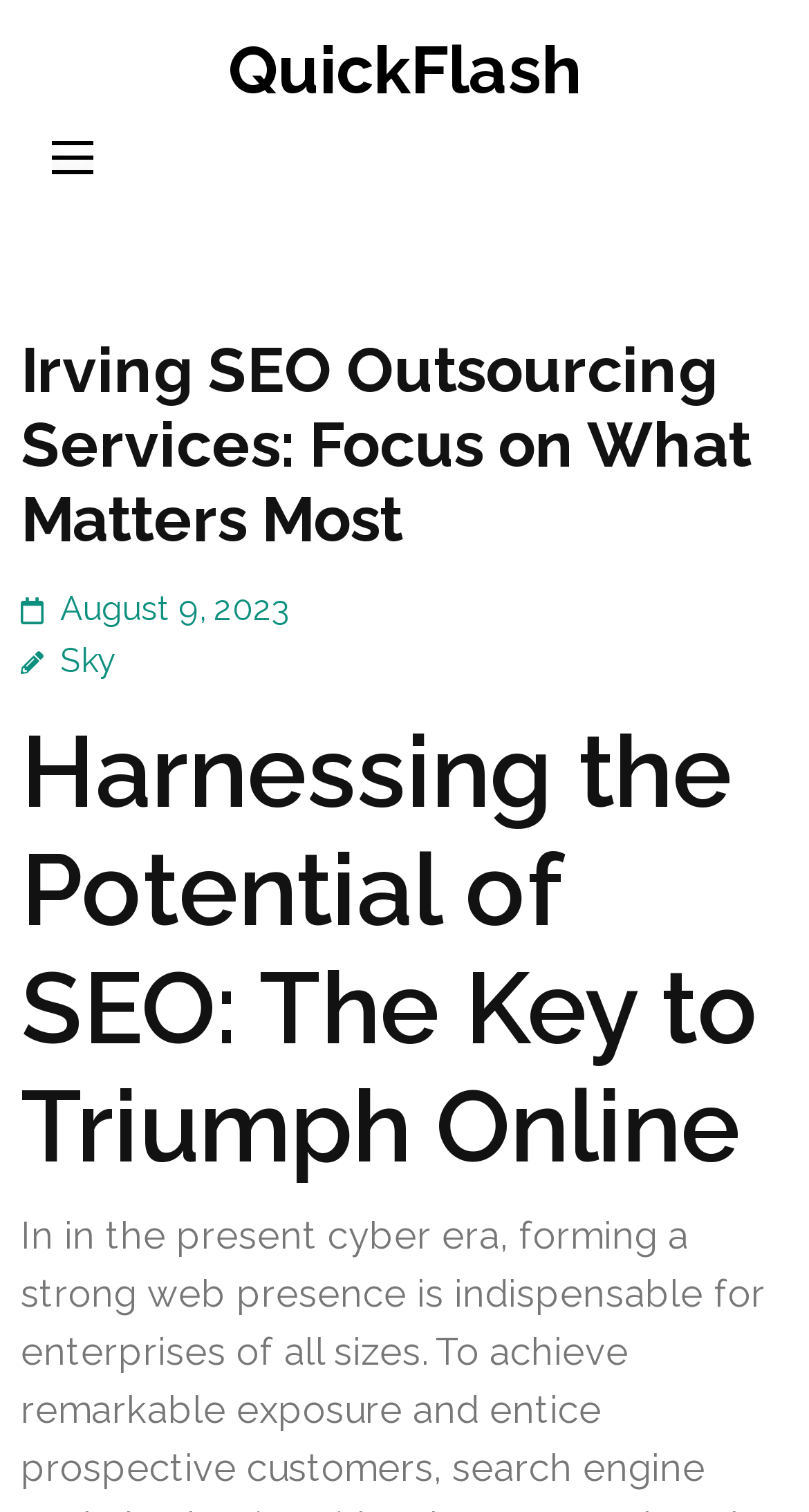What is the date of the latest article?
Look at the screenshot and respond with a single word or phrase.

August 9, 2023